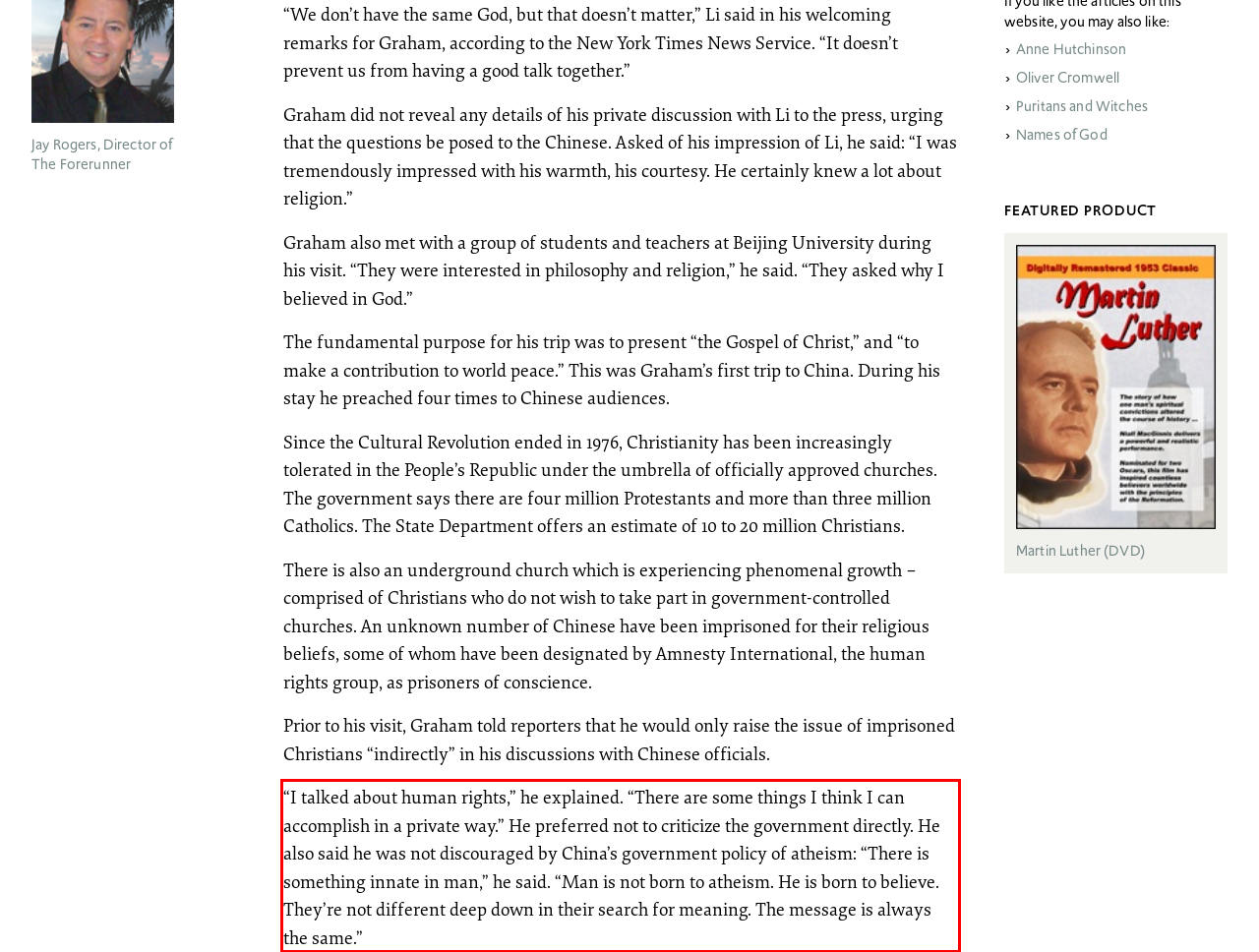Please perform OCR on the text content within the red bounding box that is highlighted in the provided webpage screenshot.

“I talked about human rights,” he explained. “There are some things I think I can accomplish in a private way.” He preferred not to criticize the government directly. He also said he was not discouraged by China’s government policy of atheism: “There is something innate in man,” he said. “Man is not born to atheism. He is born to believe. They’re not different deep down in their search for meaning. The message is always the same.”